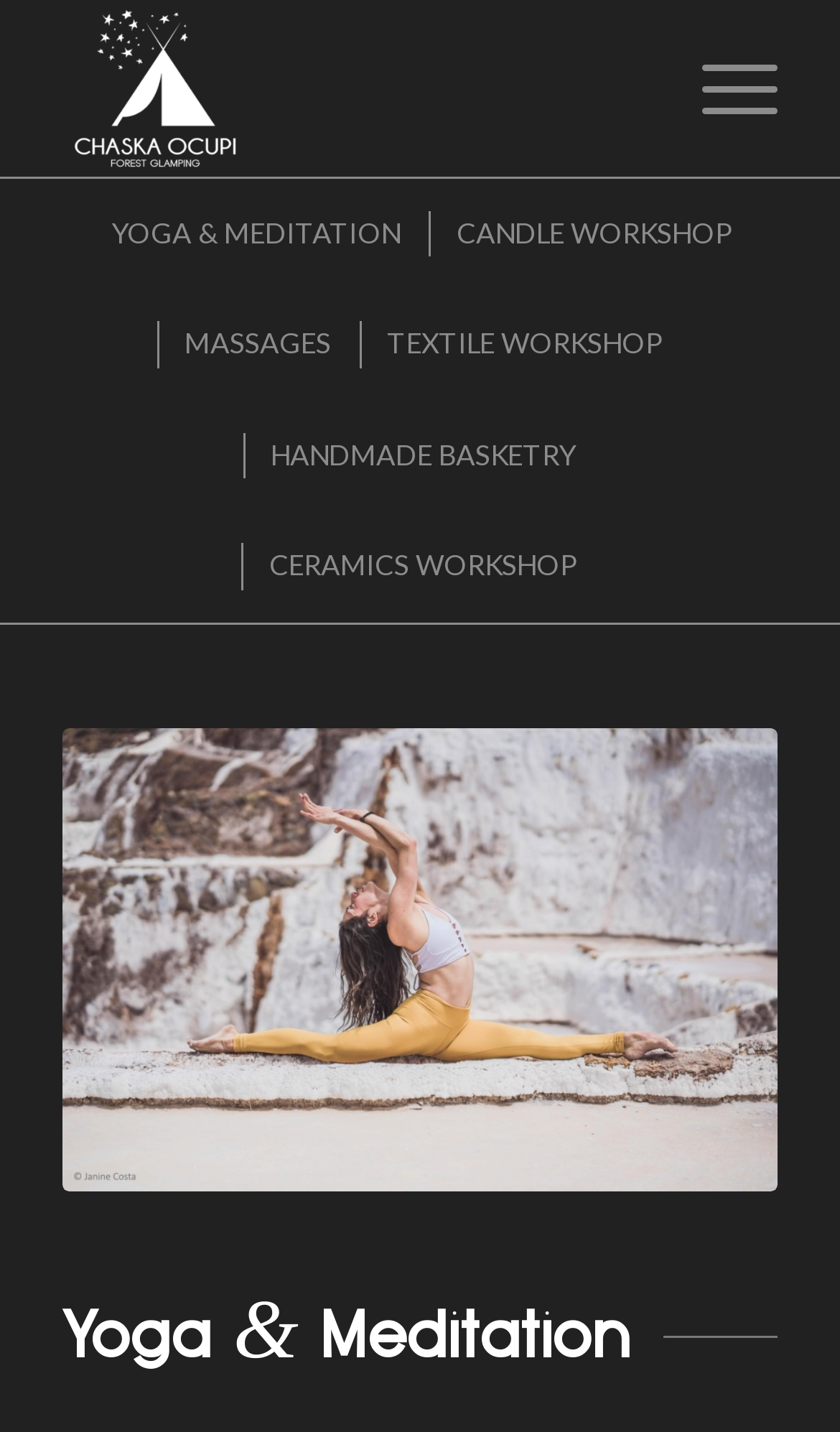Provide a brief response to the question using a single word or phrase: 
What is the position of the 'Menu' link on the webpage?

Top right